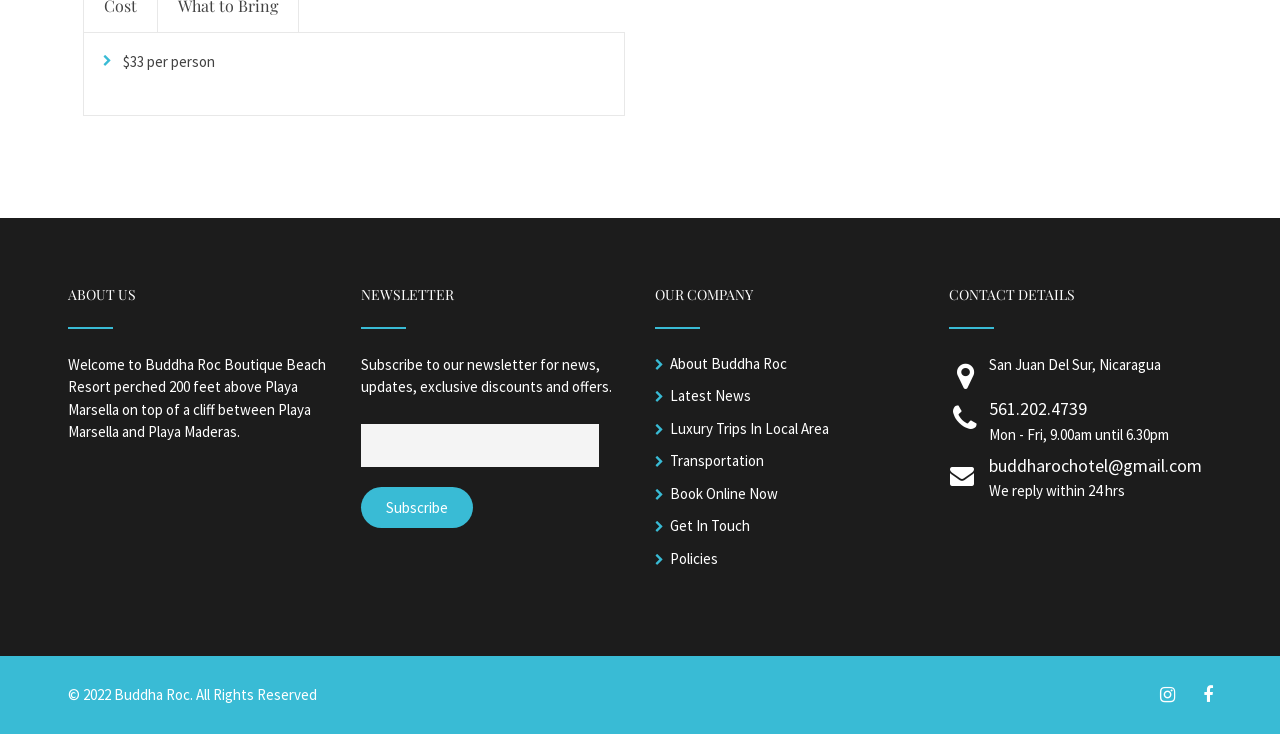Determine the bounding box coordinates of the region I should click to achieve the following instruction: "View contact details". Ensure the bounding box coordinates are four float numbers between 0 and 1, i.e., [left, top, right, bottom].

[0.772, 0.483, 0.907, 0.509]